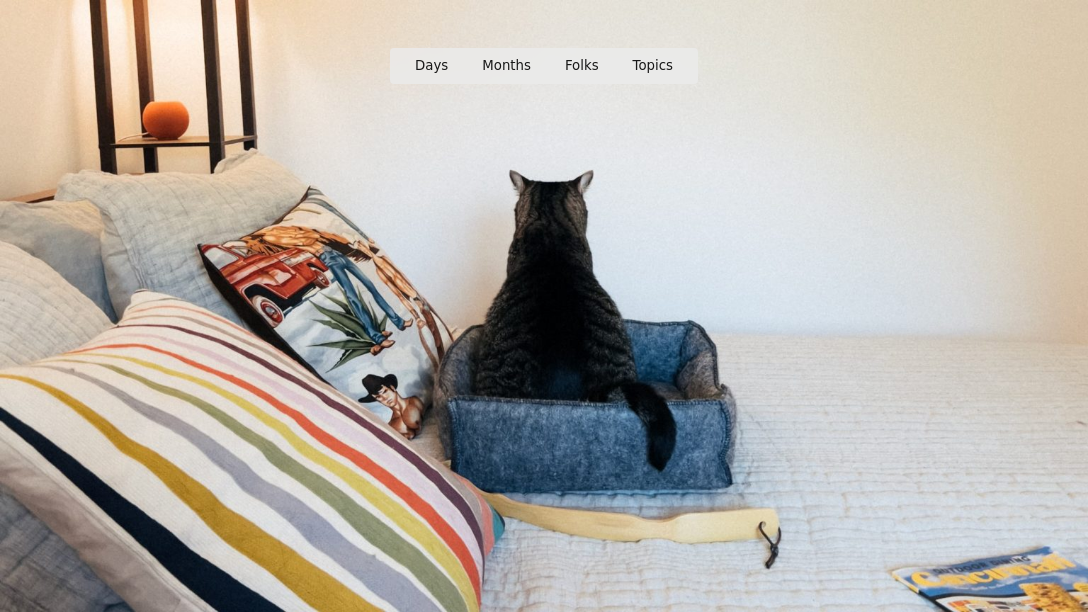Reply to the question with a brief word or phrase: What is on the floor beside the cat?

Magazines or cat-themed items